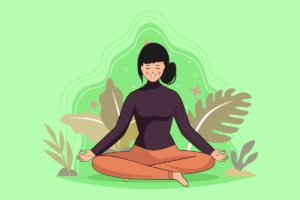What is the color of the background in the illustration?
Your answer should be a single word or phrase derived from the screenshot.

light green